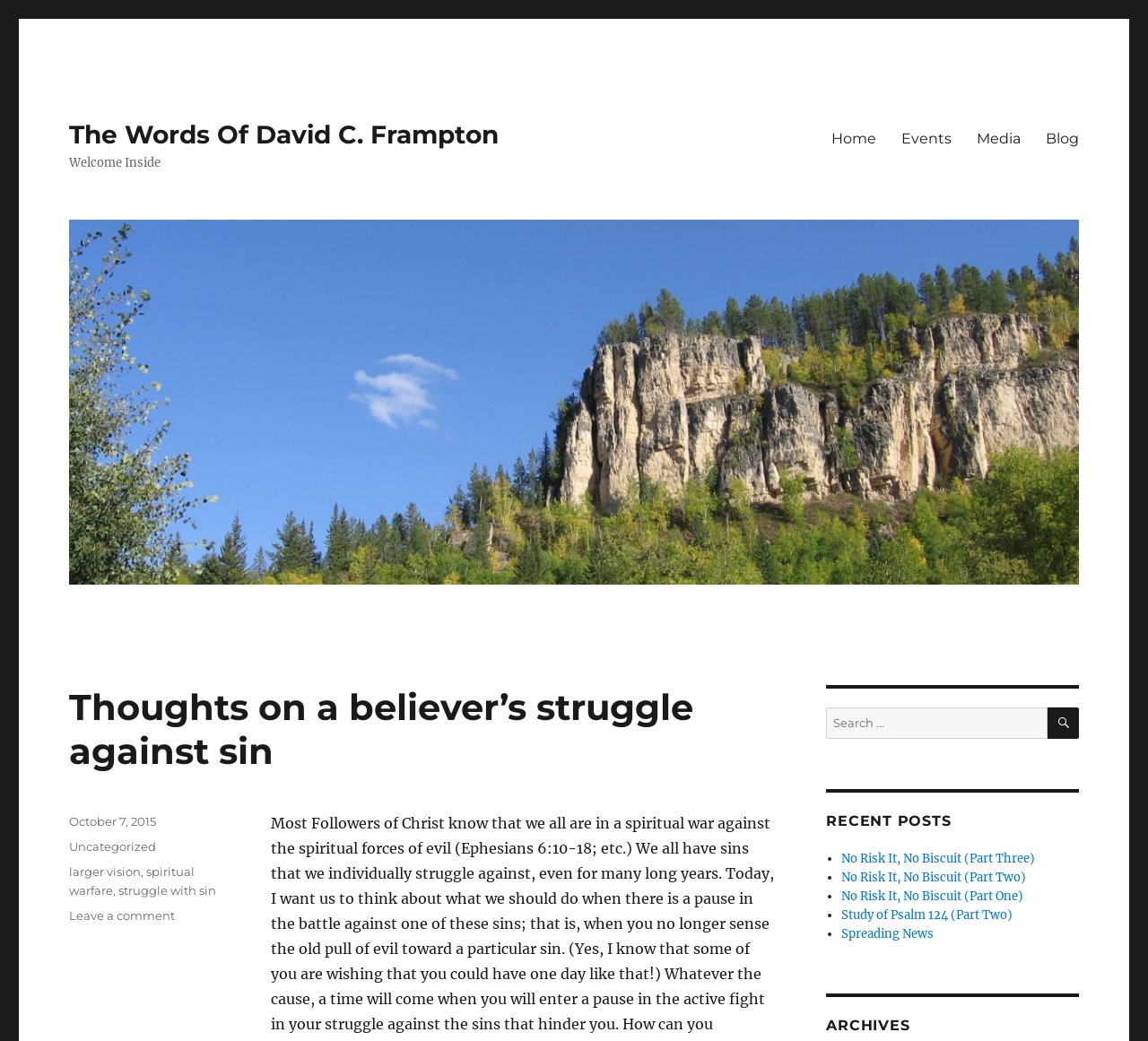Produce an extensive caption that describes everything on the webpage.

The webpage is a blog page titled "The Words Of David C. Frampton" with a subtitle "Welcome Inside". At the top, there is a heading with the title and a link to the same title. Below the title, there is a navigation menu with links to "Home", "Events", "Media", and "Blog".

On the left side of the page, there is a large section that takes up most of the page's width. It contains an image with a heading "Thoughts on a believer’s struggle against sin" and a link to the same title. Below the heading, there is a footer section with information about the post, including the date "October 7, 2015", categories, and tags.

On the right side of the page, there is a search bar with a search button. Above the search bar, there is a heading "RECENT POSTS" followed by a list of recent posts, each marked with a bullet point and a link to the post title.

At the bottom of the page, there is a section with a heading "ARCHIVES".